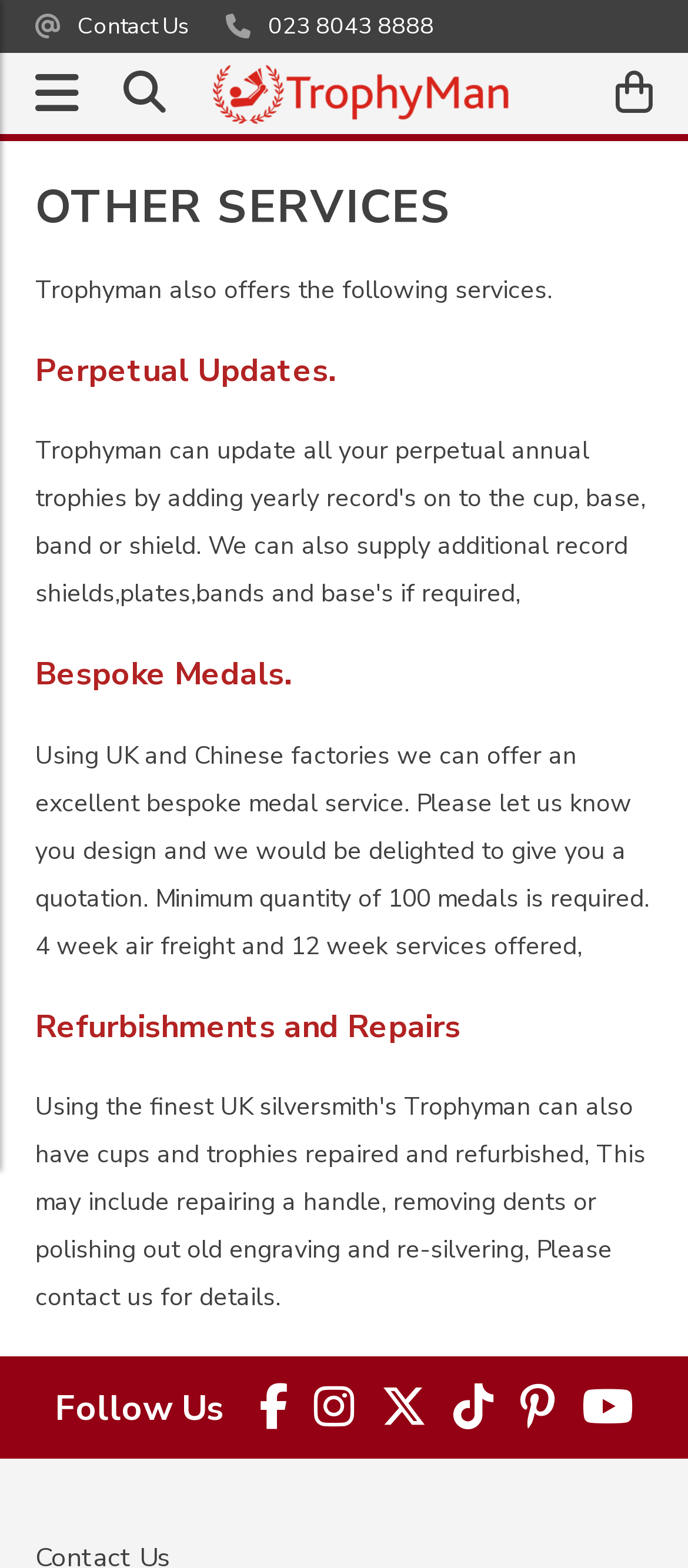What is the minimum quantity of medals required for bespoke medal service?
From the image, respond using a single word or phrase.

100